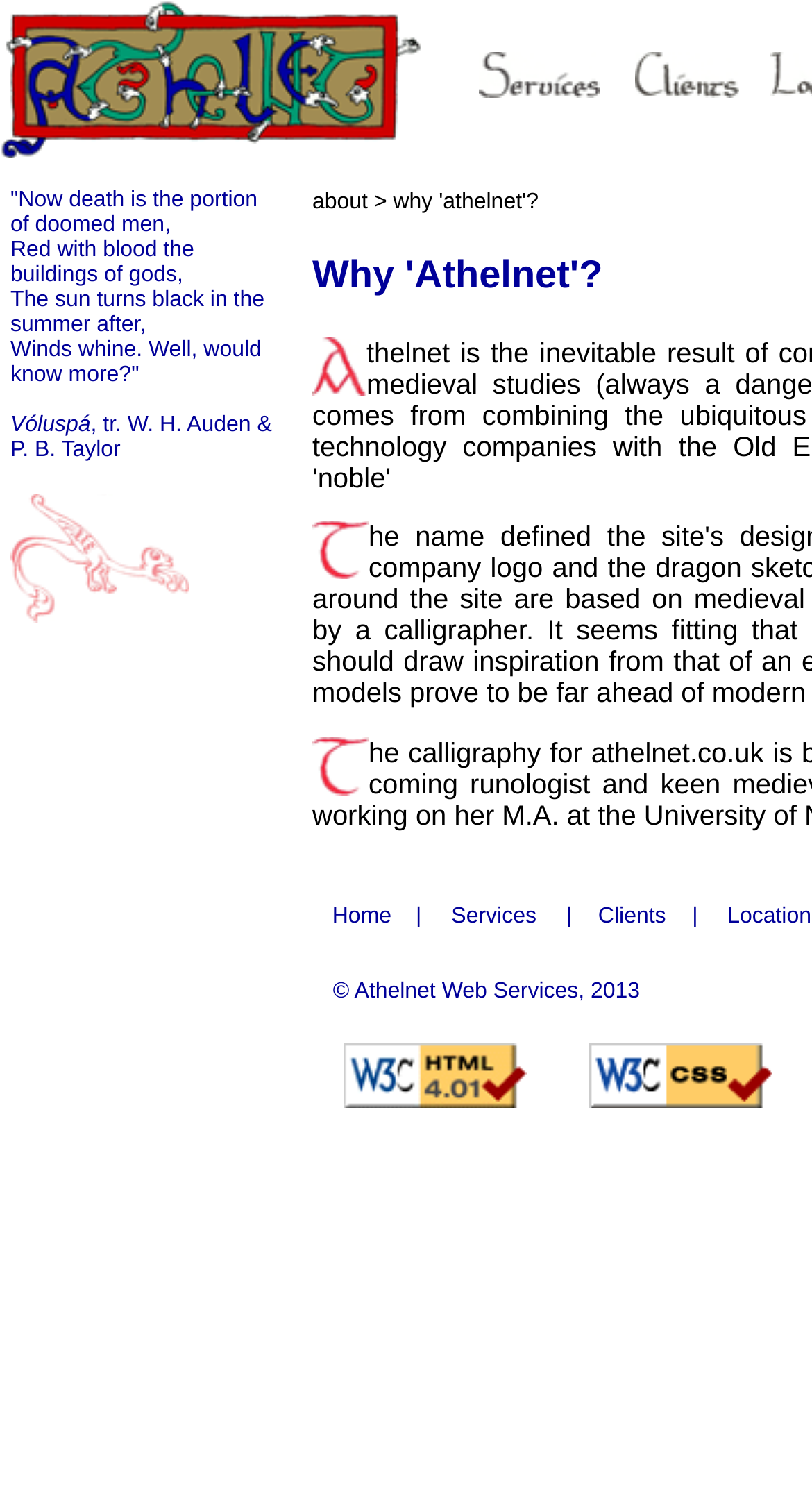Please provide a comprehensive answer to the question below using the information from the image: What is the logo of Athelnet Web Services?

The logo of Athelnet Web Services is composed of two images, one with the letter 'A' and the other with the letter 'T', which are placed side by side.